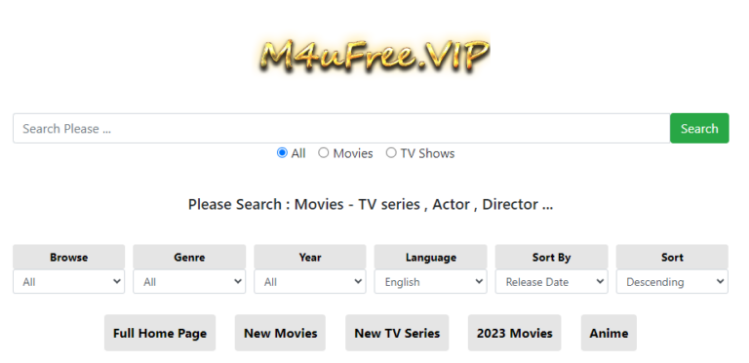Give an in-depth description of the image.

The image showcases the user interface for the streaming platform M4Ufree, designed specifically for movie enthusiasts. At the top, the name "M4Ufree" is prominently displayed, emphasizing its focus on providing access to a diverse range of films and series. Below the heading, a search bar invites users to explore various options, allowing them to filter content by category, year, language, and sorting preferences, including release date and popularity. 

A series of buttons further enhance navigation, offering quick access to new movies, TV series, and specific genres like anime. This layout is ideal for users looking to streamline their movie night experience, making it easy to find and enjoy content without interruptions from ads or pop-ups. The overall aesthetic is clean and user-friendly, catering to both casual viewers and dedicated fans alike.